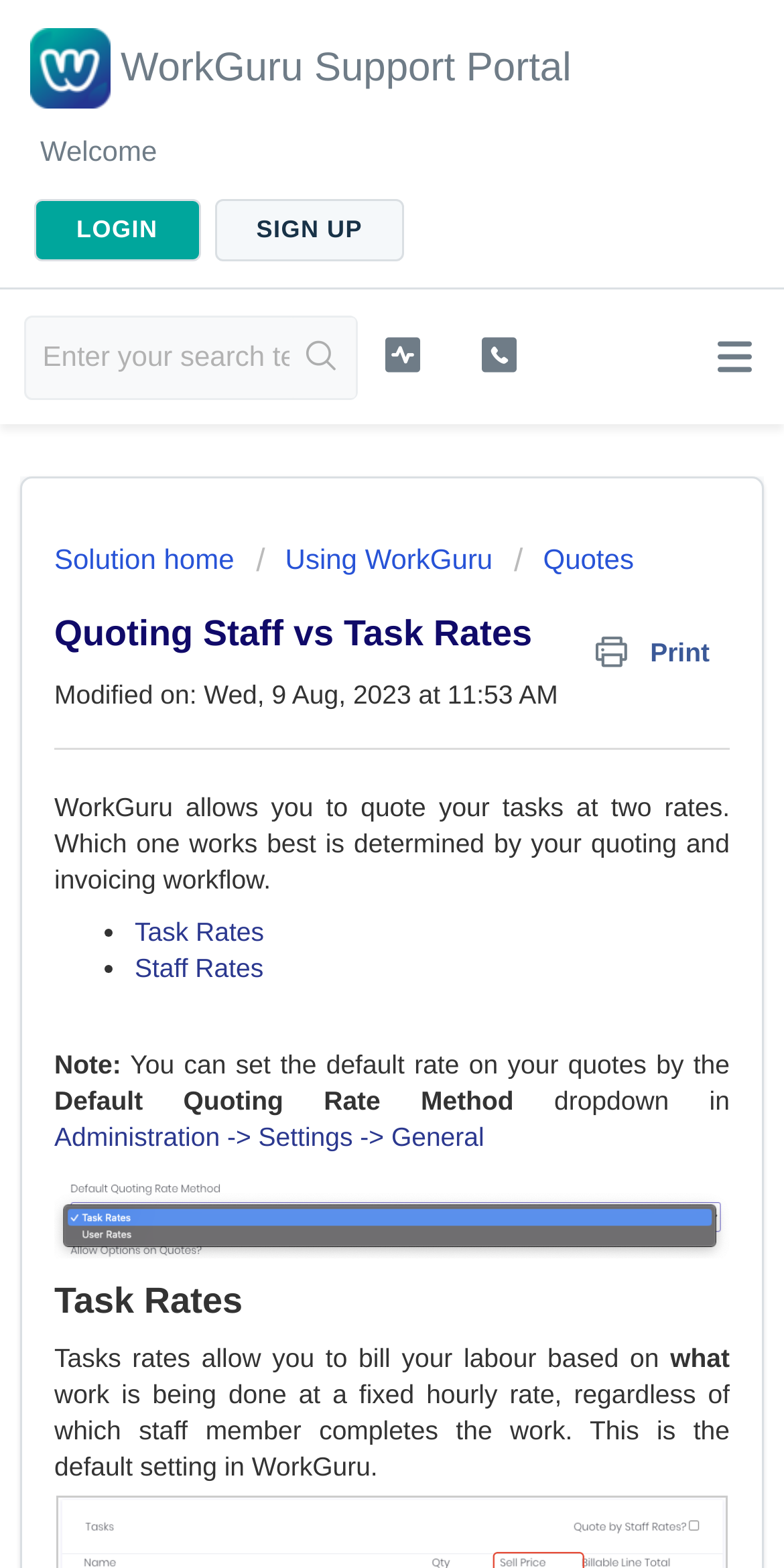What is the default setting in WorkGuru? Based on the image, give a response in one word or a short phrase.

Task Rates